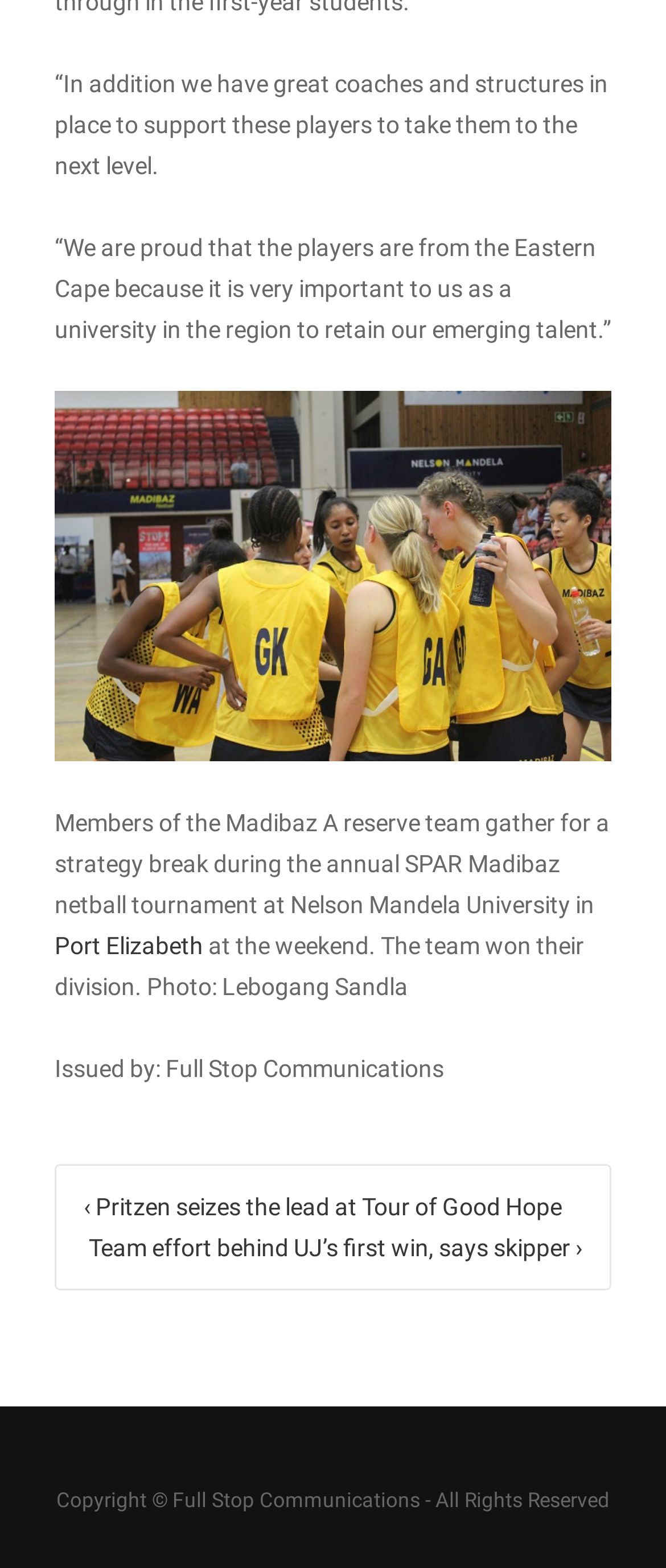Based on the element description Port Elizabeth, identify the bounding box coordinates for the UI element. The coordinates should be in the format (top-left x, top-left y, bottom-right x, bottom-right y) and within the 0 to 1 range.

[0.082, 0.594, 0.305, 0.612]